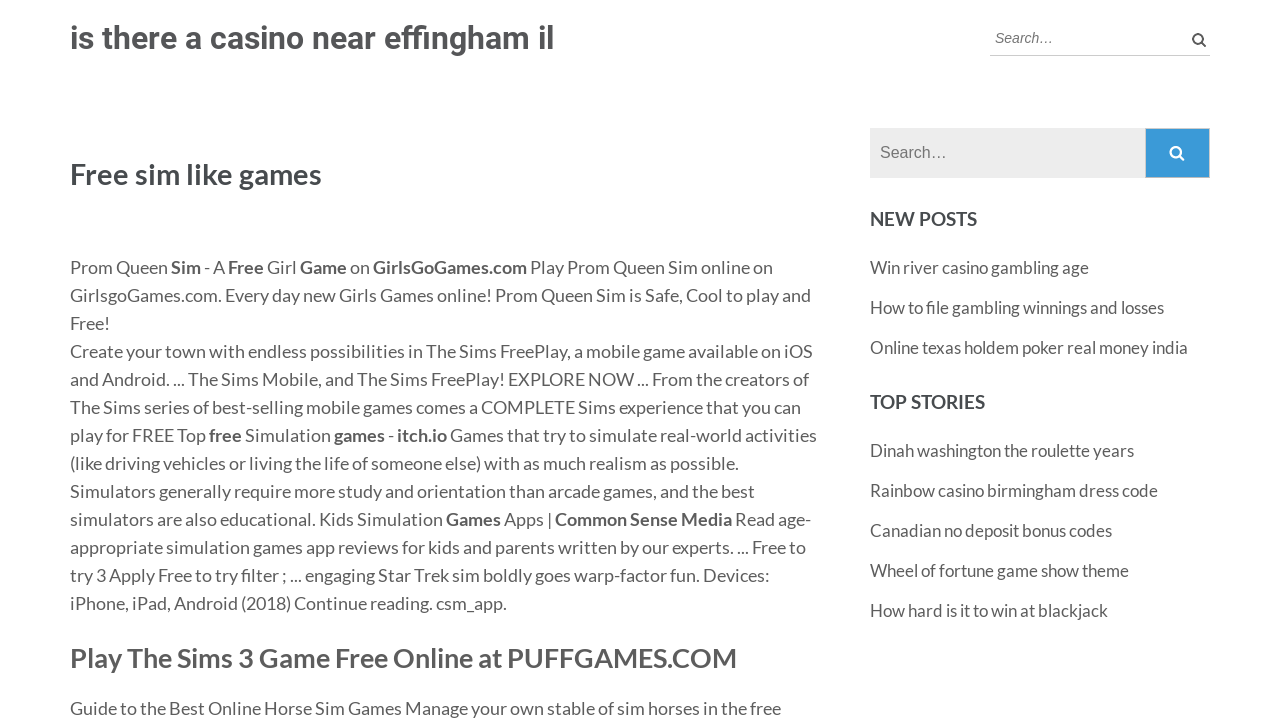What is the purpose of the search bar on the website?
Relying on the image, give a concise answer in one word or a brief phrase.

To search for games